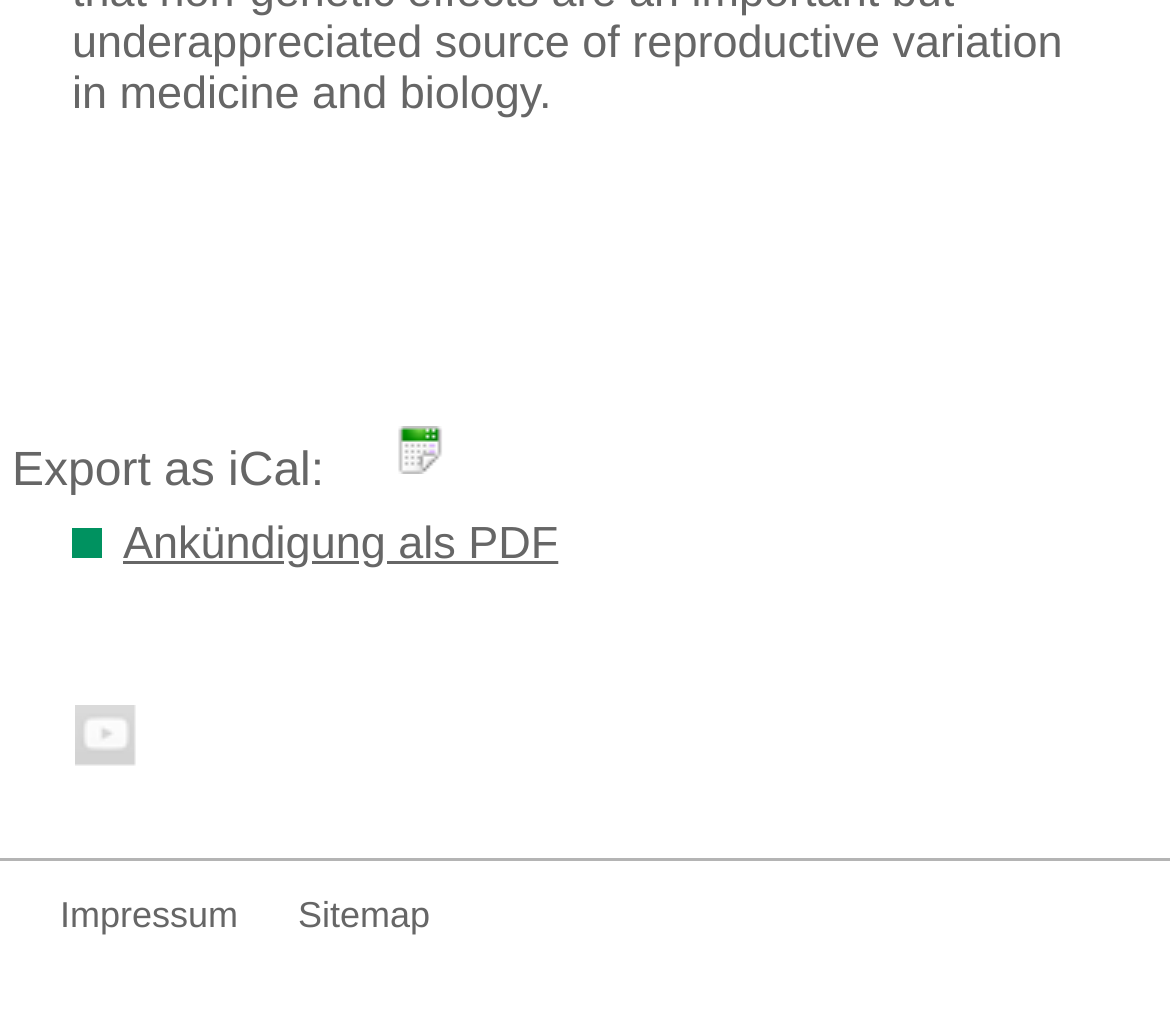Using the element description Ankündigung als PDF, predict the bounding box coordinates for the UI element. Provide the coordinates in (top-left x, top-left y, bottom-right x, bottom-right y) format with values ranging from 0 to 1.

[0.105, 0.505, 0.477, 0.555]